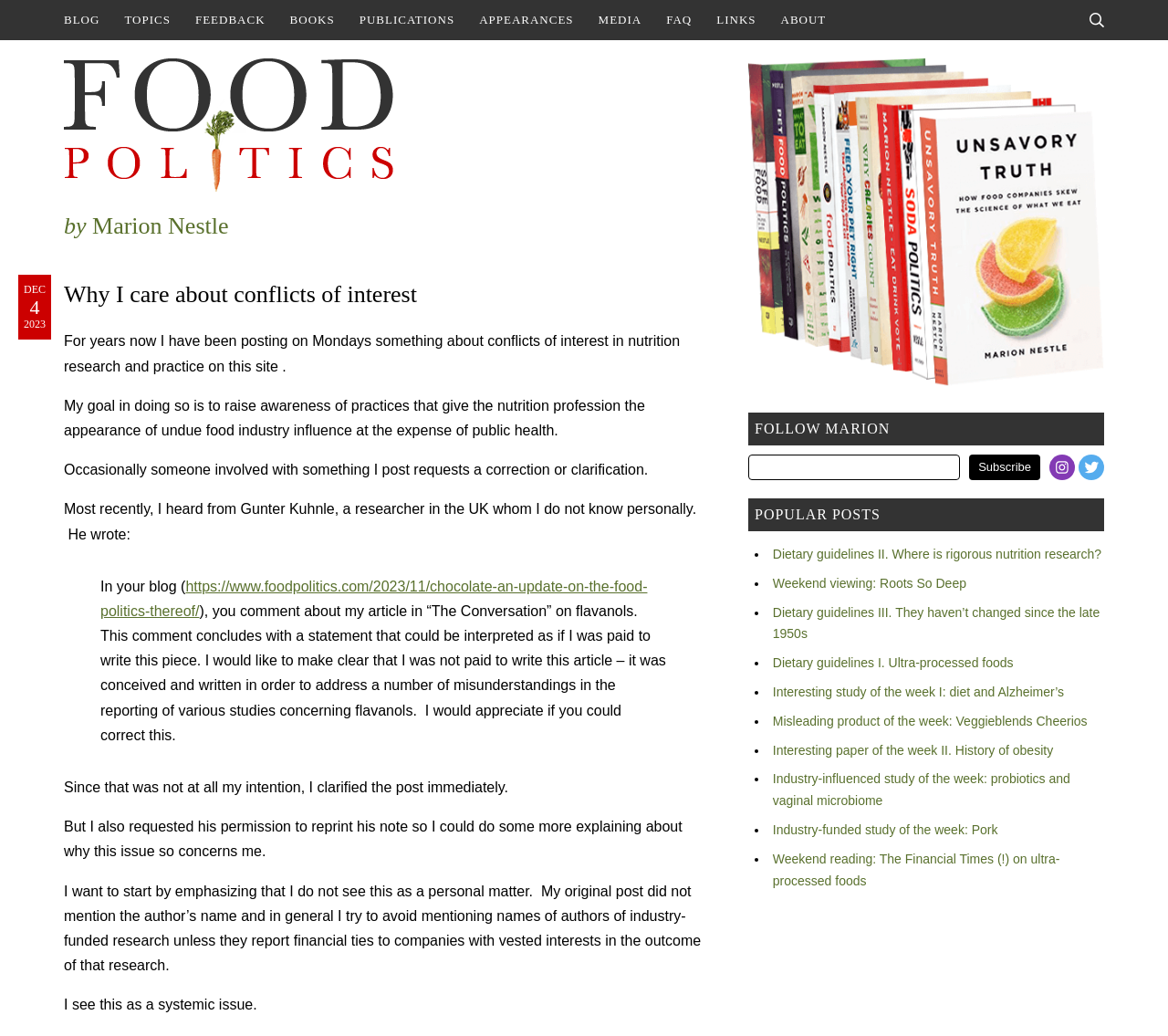Can you specify the bounding box coordinates for the region that should be clicked to fulfill this instruction: "Read the popular post about dietary guidelines".

[0.662, 0.528, 0.943, 0.542]